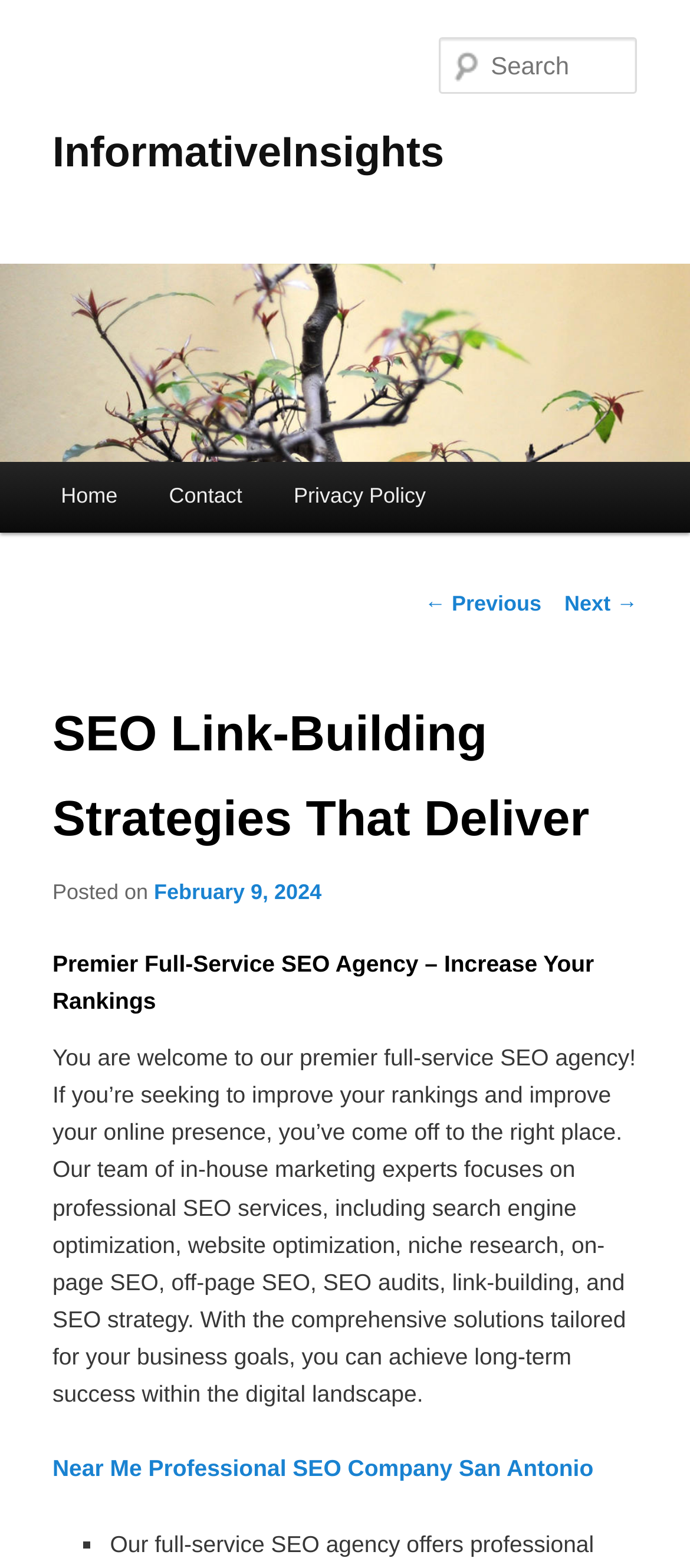Illustrate the webpage thoroughly, mentioning all important details.

The webpage is about InformativeInsights, a premier full-service SEO agency. At the top, there is a link to skip to the primary content. Below it, the website's title "InformativeInsights" is displayed prominently, with a link to the same and an accompanying image. 

On the top right, there is a search box with a placeholder text "Search". Below the title, there is a main menu with links to "Home", "Contact", and "Privacy Policy". 

The main content of the webpage is divided into sections. The first section has a heading "SEO Link-Building Strategies That Deliver" and is dated February 9, 2024. 

Below this section, there is a heading "Premier Full-Service SEO Agency – Increase Your Rankings" followed by a paragraph of text describing the services offered by the agency, including search engine optimization, website optimization, and link-building. 

At the bottom, there is a link to "Near Me Professional SEO Company San Antonio" and a list marker "■". On the bottom right, there are links to navigate to previous and next posts.